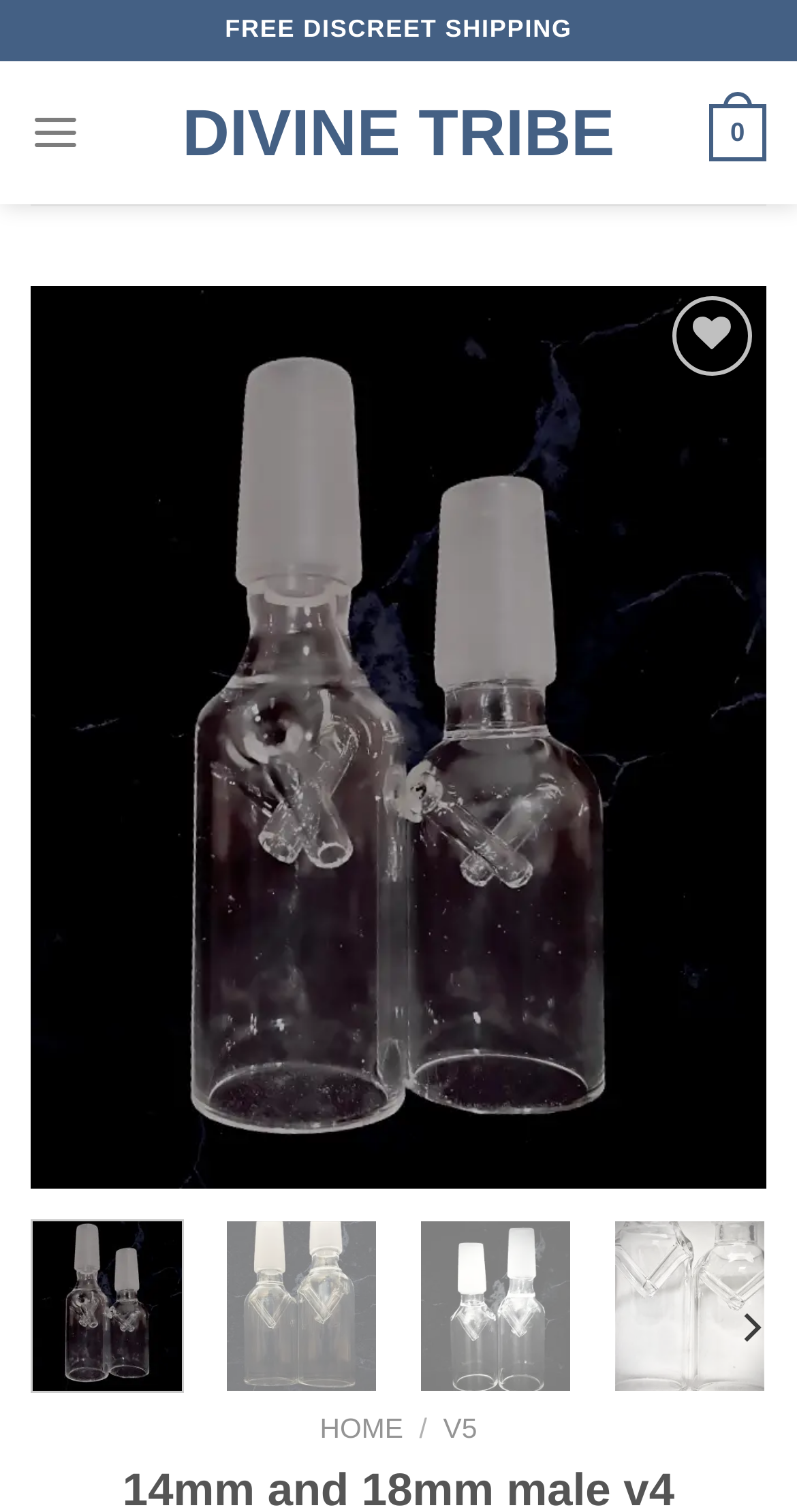Summarize the webpage with intricate details.

This webpage appears to be an e-commerce product page. At the top, there is a prominent header with the title "14mm and 18mm male v4 v4.5 & v5 All Glass Vortex Top - Divine Tribe". Below the title, there is a notification stating "FREE DISCREET SHIPPING". 

On the top left, there is a link to the website's main page, labeled "DIVINE TRIBE". Next to it, there is a menu link labeled "Menu". On the top right, there is a link with a number "0" and a wishlist button. 

The main content of the page is divided into two sections. The top section has a product navigation system with "Previous" and "Next" buttons, accompanied by arrow icons. The "Previous" button is disabled, indicating that this is the first product in the series. 

Below the navigation system, there is a product description or details section. At the bottom of the page, there is another navigation system with "Previous" and "Next" buttons, similar to the one above. This section also has links to other pages, including "HOME" and "V5", separated by a slash.